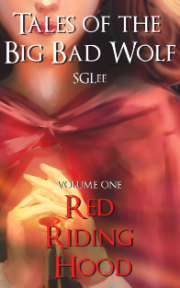What is the subtitle of the book?
Please respond to the question thoroughly and include all relevant details.

The subtitle of the book is 'Red Riding Hood', which is displayed below the main title. This subtitle provides more specific information about the story, hinting at the classic fairy tale that the book is based on.